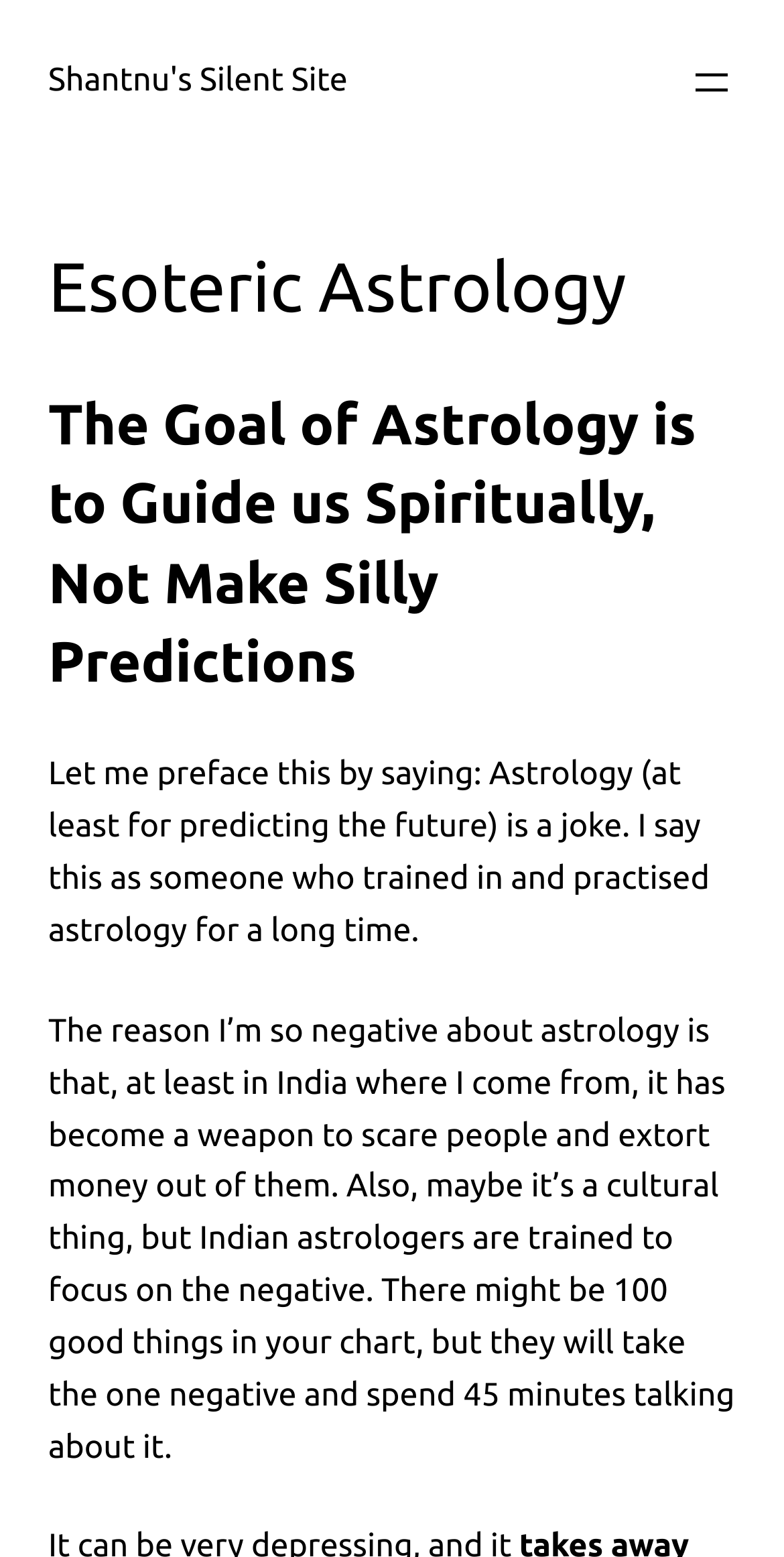Describe the webpage meticulously, covering all significant aspects.

The webpage is about Esoteric Astrology, with a focus on the spiritual aspect rather than making predictions. At the top left, there is a link to "Shantnu's Silent Site". On the top right, there is a navigation menu with an "Open menu" button. Below the link, there are two headings: "Esoteric Astrology" and "The Goal of Astrology is to Guide us Spiritually, Not Make Silly Predictions". 

Following these headings, there are two paragraphs of text. The first paragraph explains that the author does not believe in the predictive aspect of astrology, having trained and practiced it in the past. The second paragraph elaborates on the author's negative view of astrology, specifically in the Indian context, where it is often used to scare people and extort money.